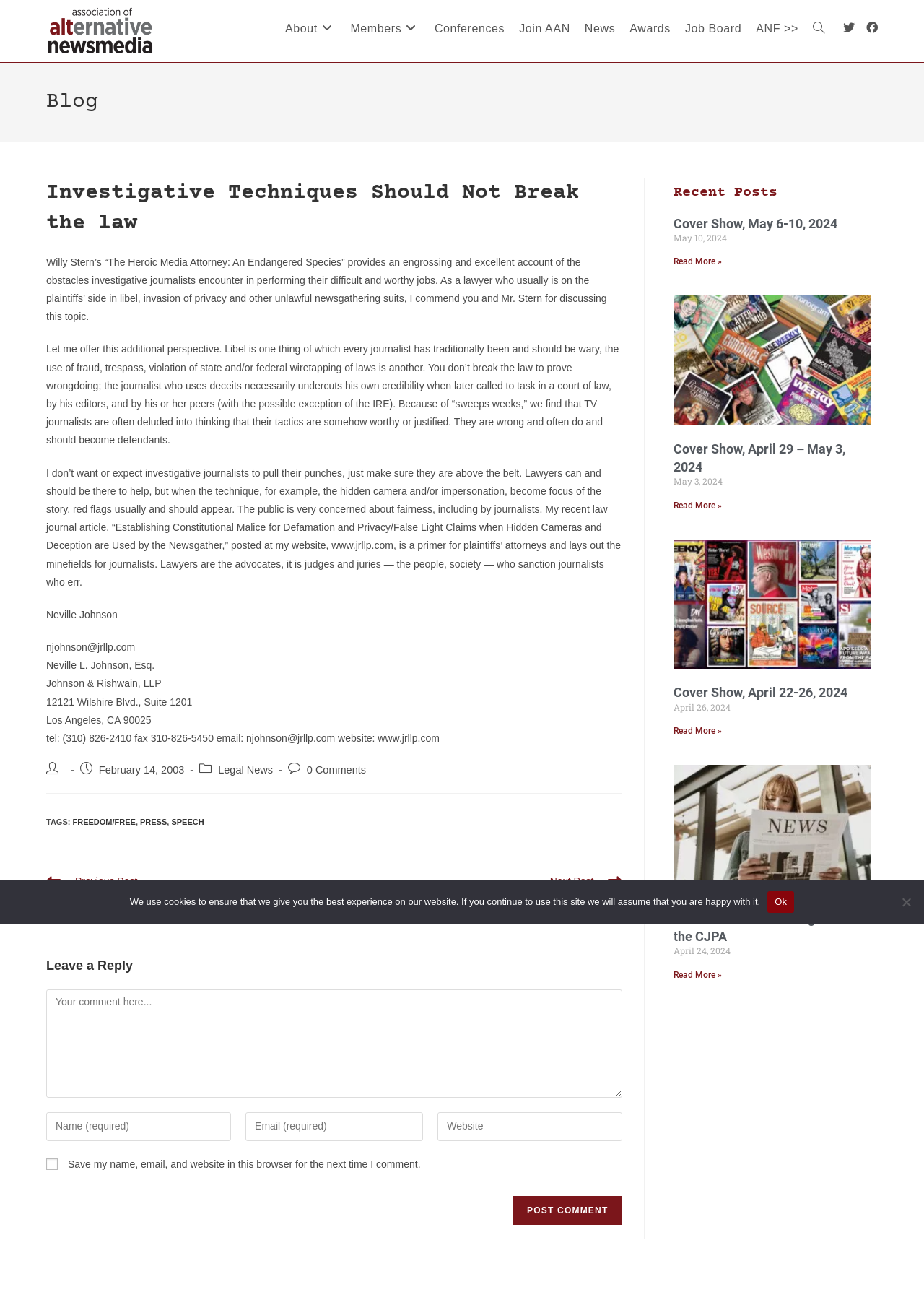Please identify the bounding box coordinates for the region that you need to click to follow this instruction: "Read the article 'Investigative Techniques Should Not Break the law'".

[0.05, 0.137, 0.674, 0.575]